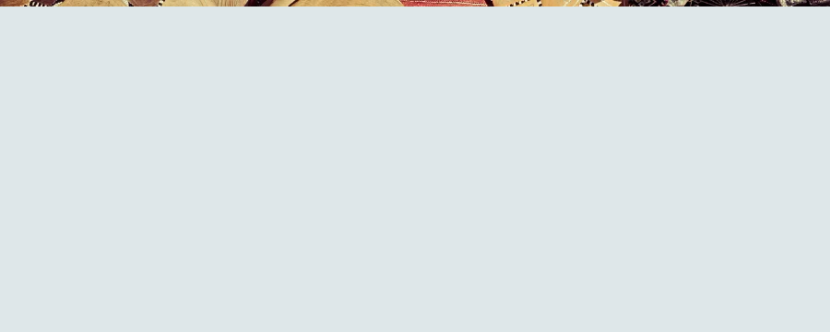What sensory experience do visitors have in Souk Cherratine?
From the screenshot, supply a one-word or short-phrase answer.

Rich aroma of leather